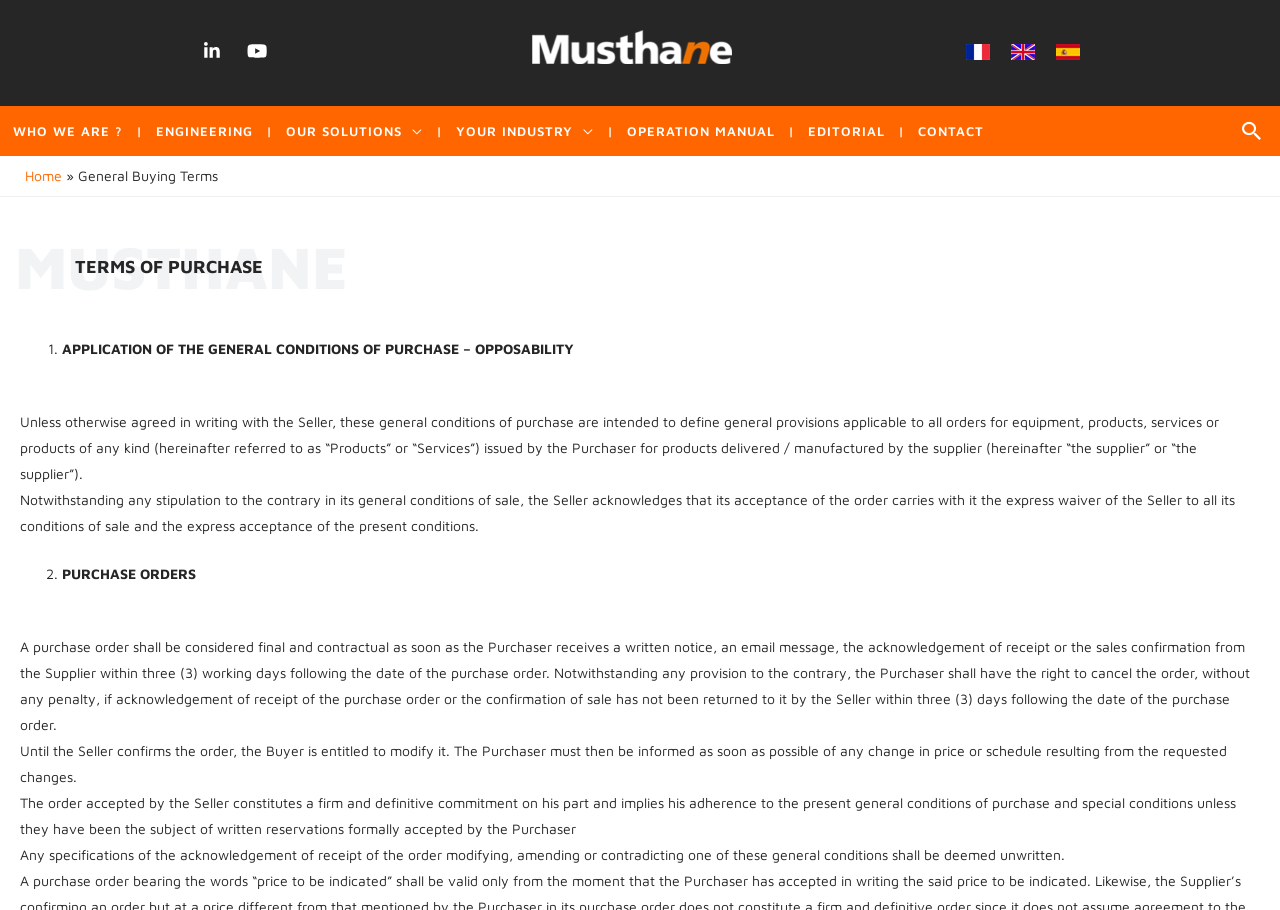What is the first term of purchase?
Look at the image and construct a detailed response to the question.

The first term of purchase is the application of general conditions of purchase, which is outlined in the first section of the webpage and states that these general conditions of purchase are intended to define general provisions applicable to all orders for equipment, products, services, or products of any kind issued by the Purchaser.